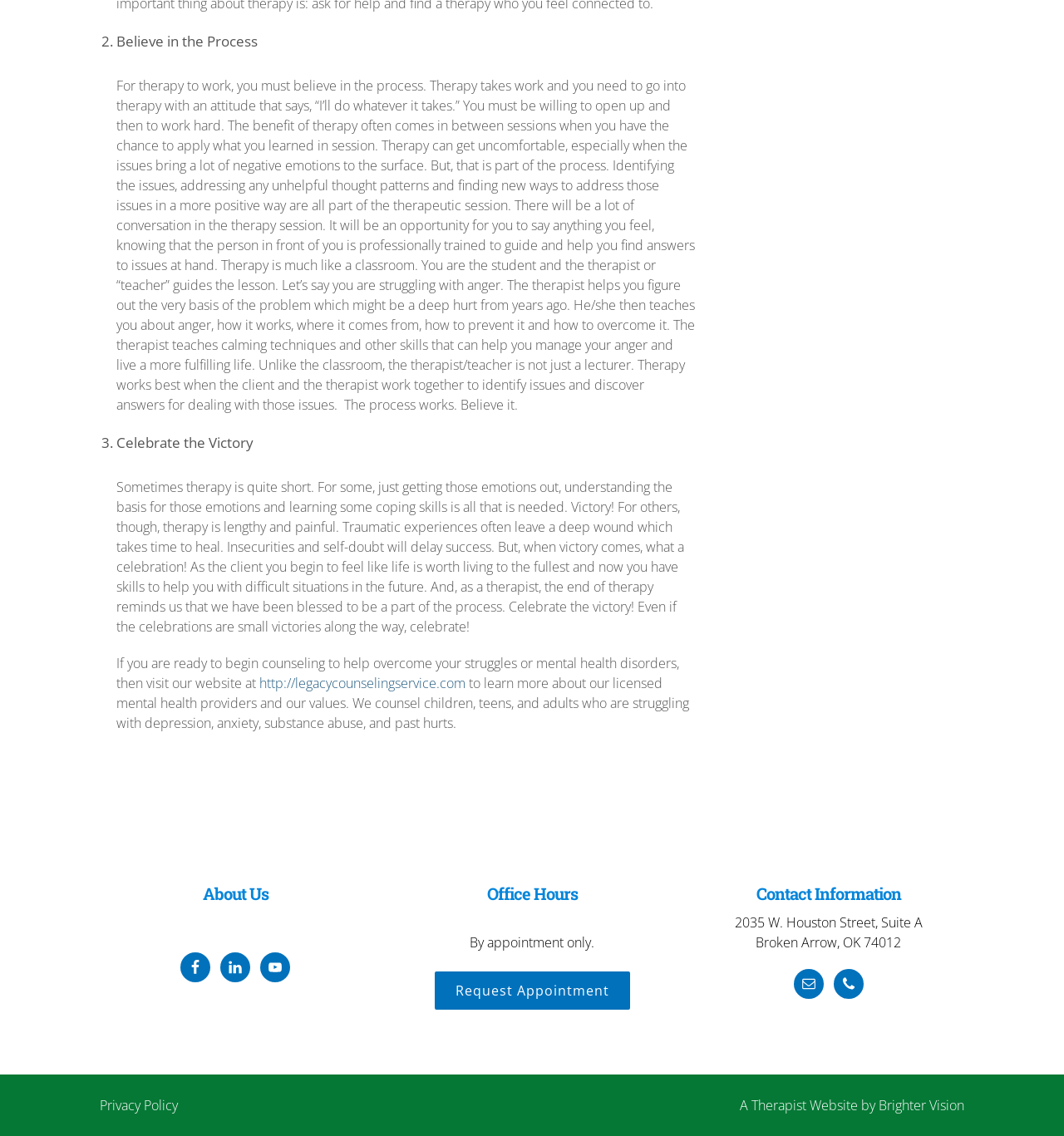Please specify the bounding box coordinates of the clickable region necessary for completing the following instruction: "Send an email". The coordinates must consist of four float numbers between 0 and 1, i.e., [left, top, right, bottom].

[0.746, 0.852, 0.774, 0.879]